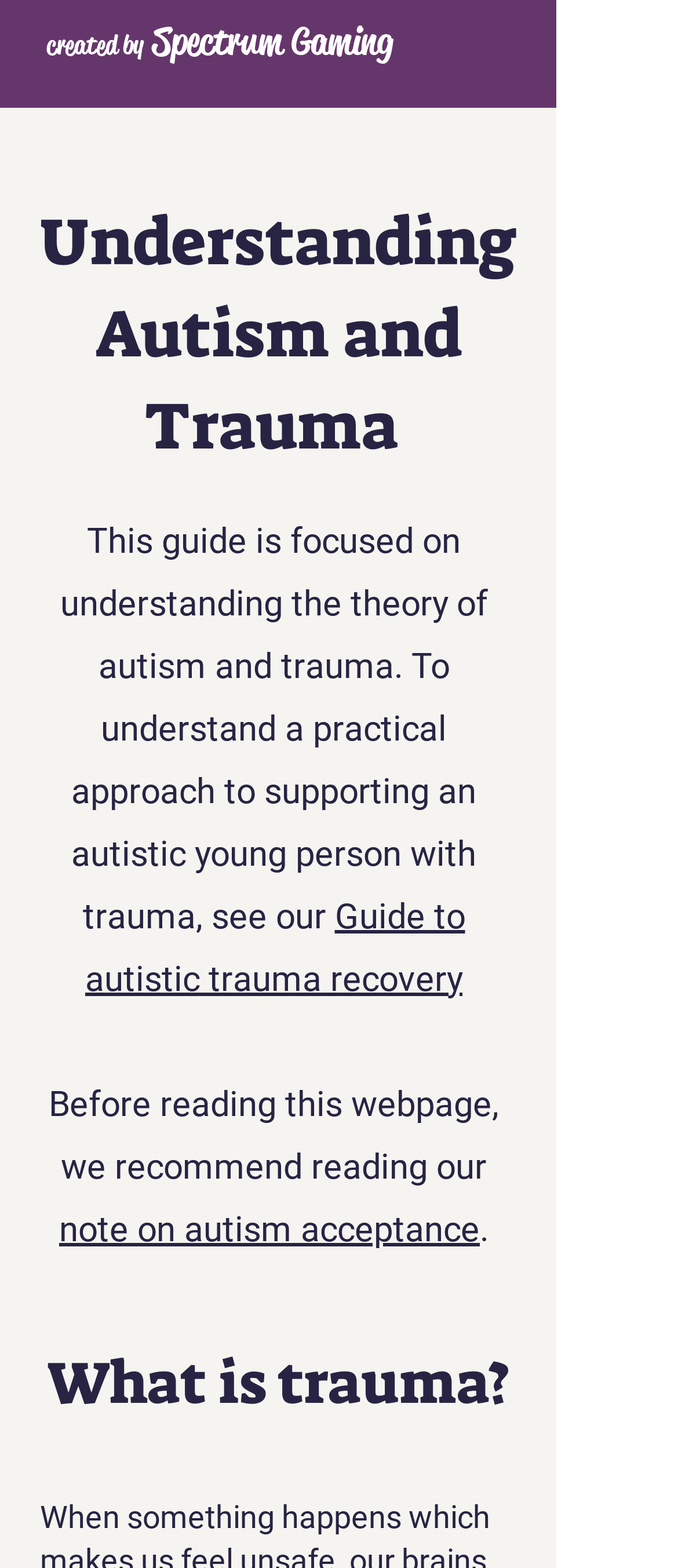What is the title of the second section? From the image, respond with a single word or brief phrase.

What is trauma?